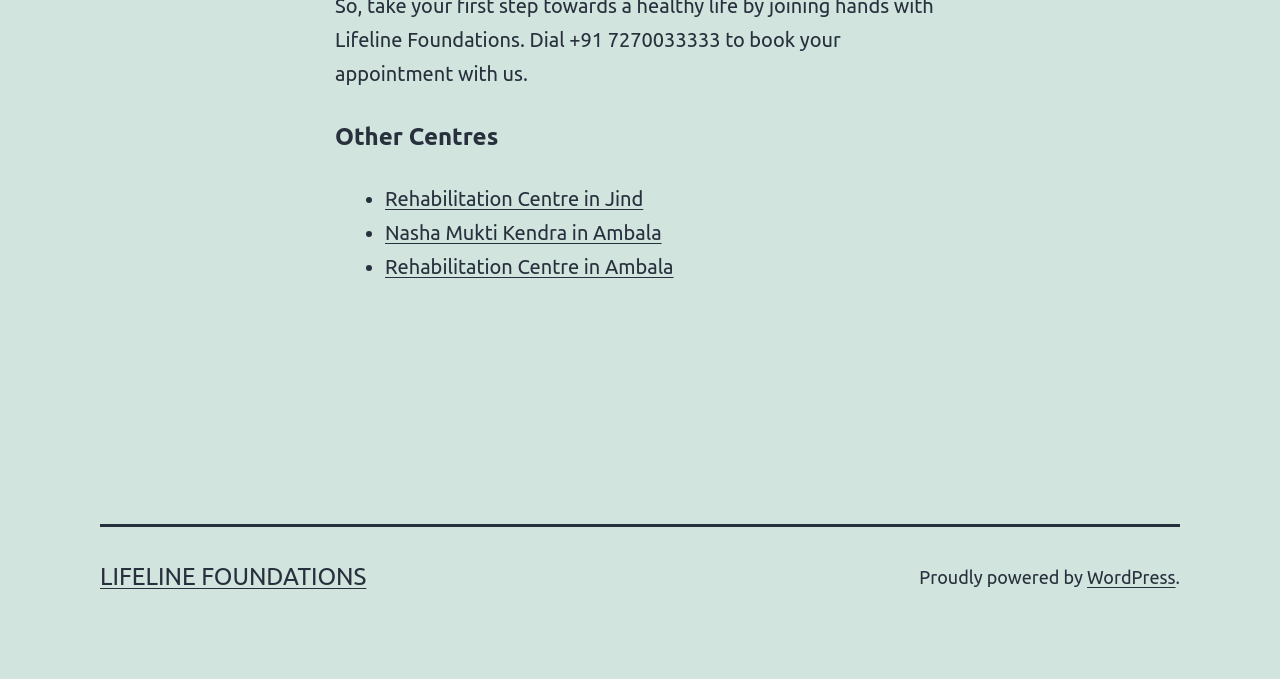How many links are there in the webpage?
Using the screenshot, give a one-word or short phrase answer.

4